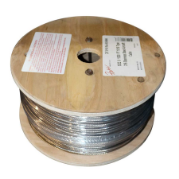Offer a detailed narrative of the scene shown in the image.

This image showcases a spool of 1/8” x 1000 FT 1X19 Type 316 stainless steel cable, a durable and corrosion-resistant product designed for various construction and railing applications. The wooden spool prominently displays a label indicating specific product details, ensuring users can easily identify the cable specifications. This high-quality stainless steel cable is ideal for projects requiring both strength and aesthetic appeal, making it a popular choice among DIY enthusiasts and professionals alike. The image is part of a product listing, which includes links to view prices and additional specifications.